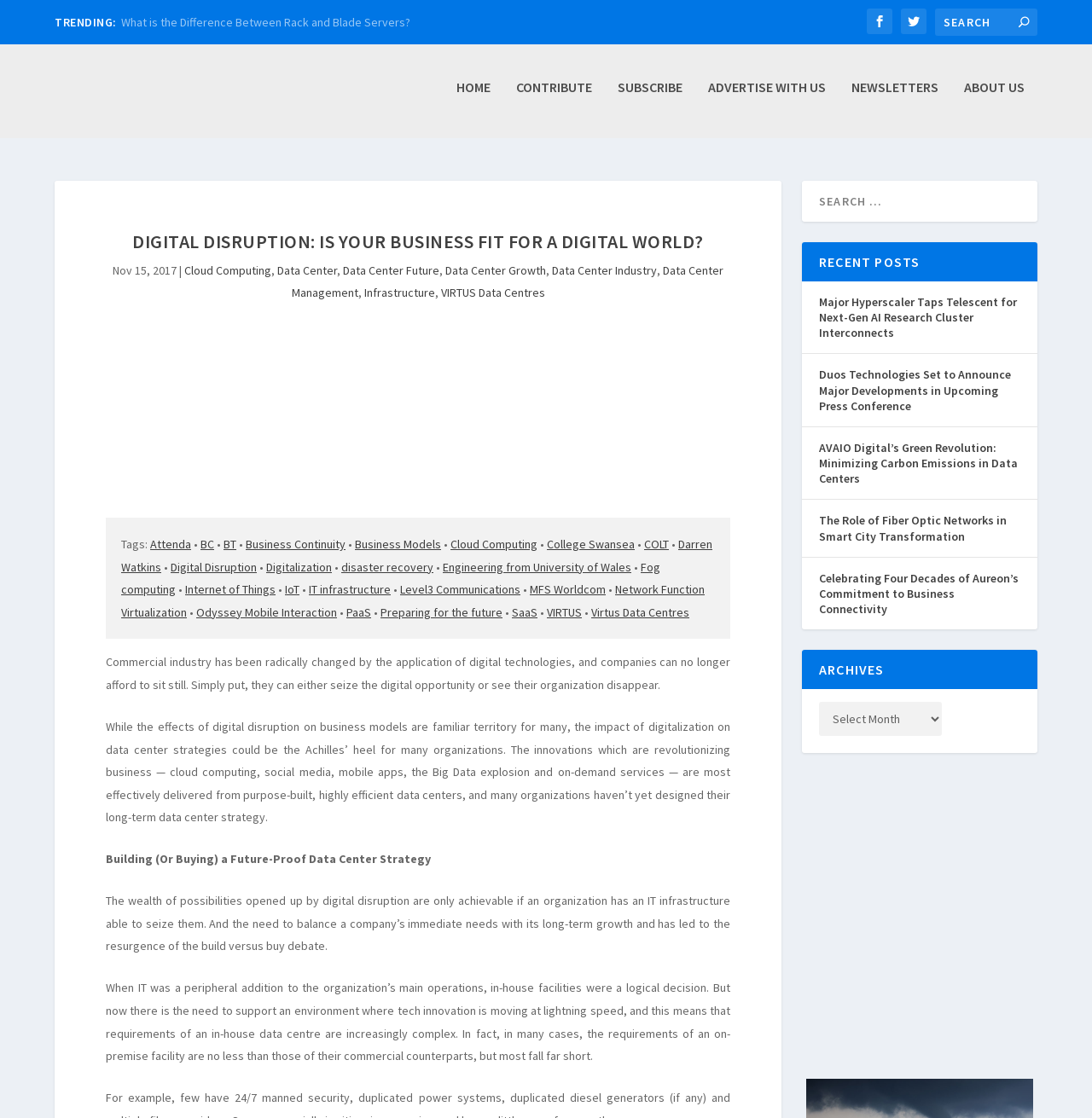Identify the bounding box coordinates of the HTML element based on this description: "VIRTUS Data Centres".

[0.404, 0.255, 0.499, 0.269]